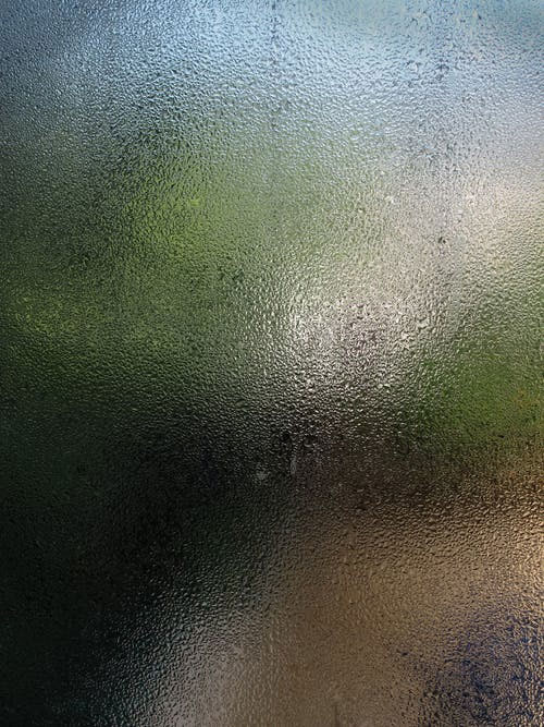What is the aesthetic of the frosted glass window often used for?
Please respond to the question with a detailed and informative answer.

The caption explains that the aesthetic of the frosted glass window is often utilized for enhancing privacy in residential settings, adding value and comfort to living areas, and is ideal for homes seeking both elegance and functional privacy.